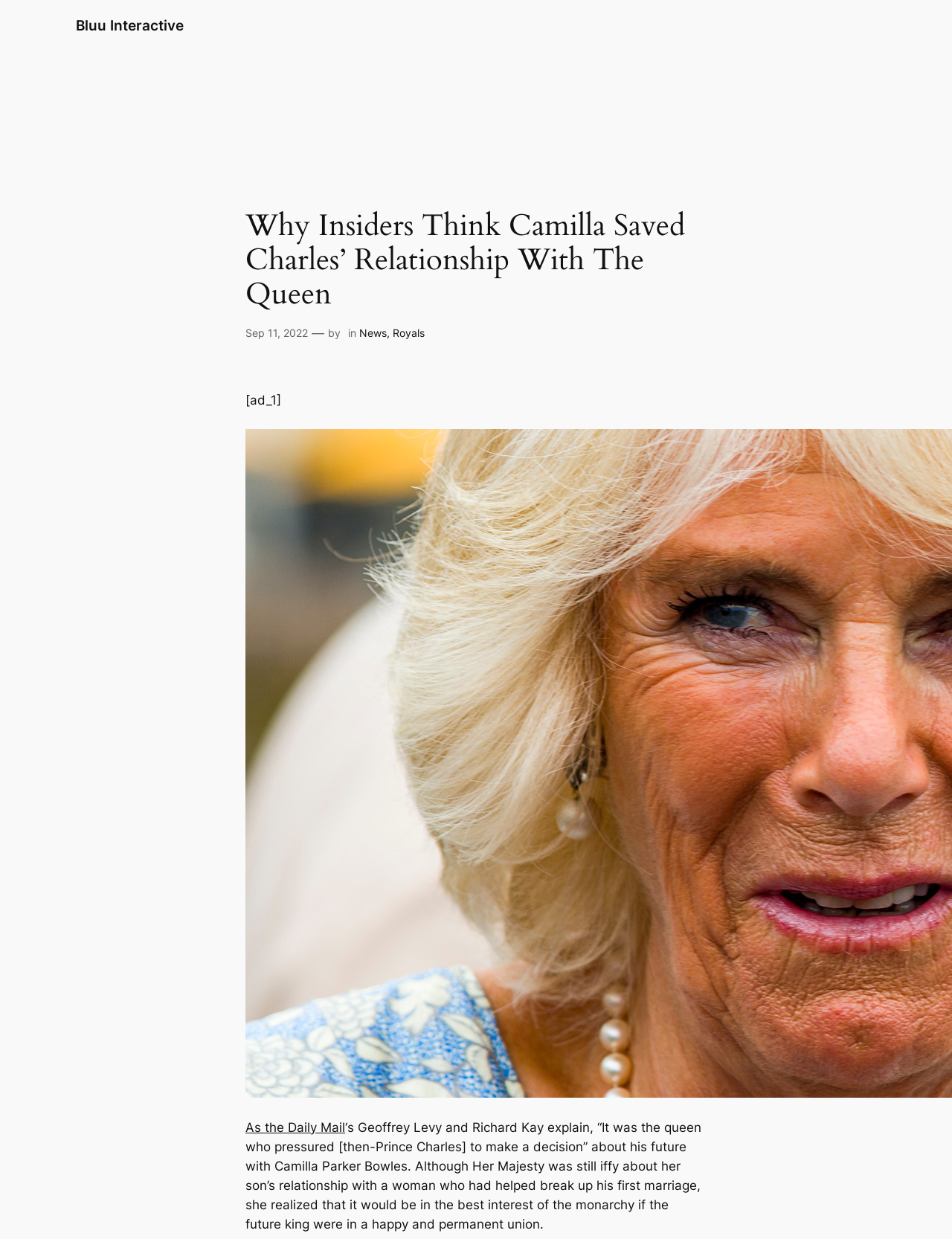What is the date of the article?
Please provide a comprehensive answer based on the contents of the image.

The date of the article is September 11, 2022, as indicated by the time element on the webpage.